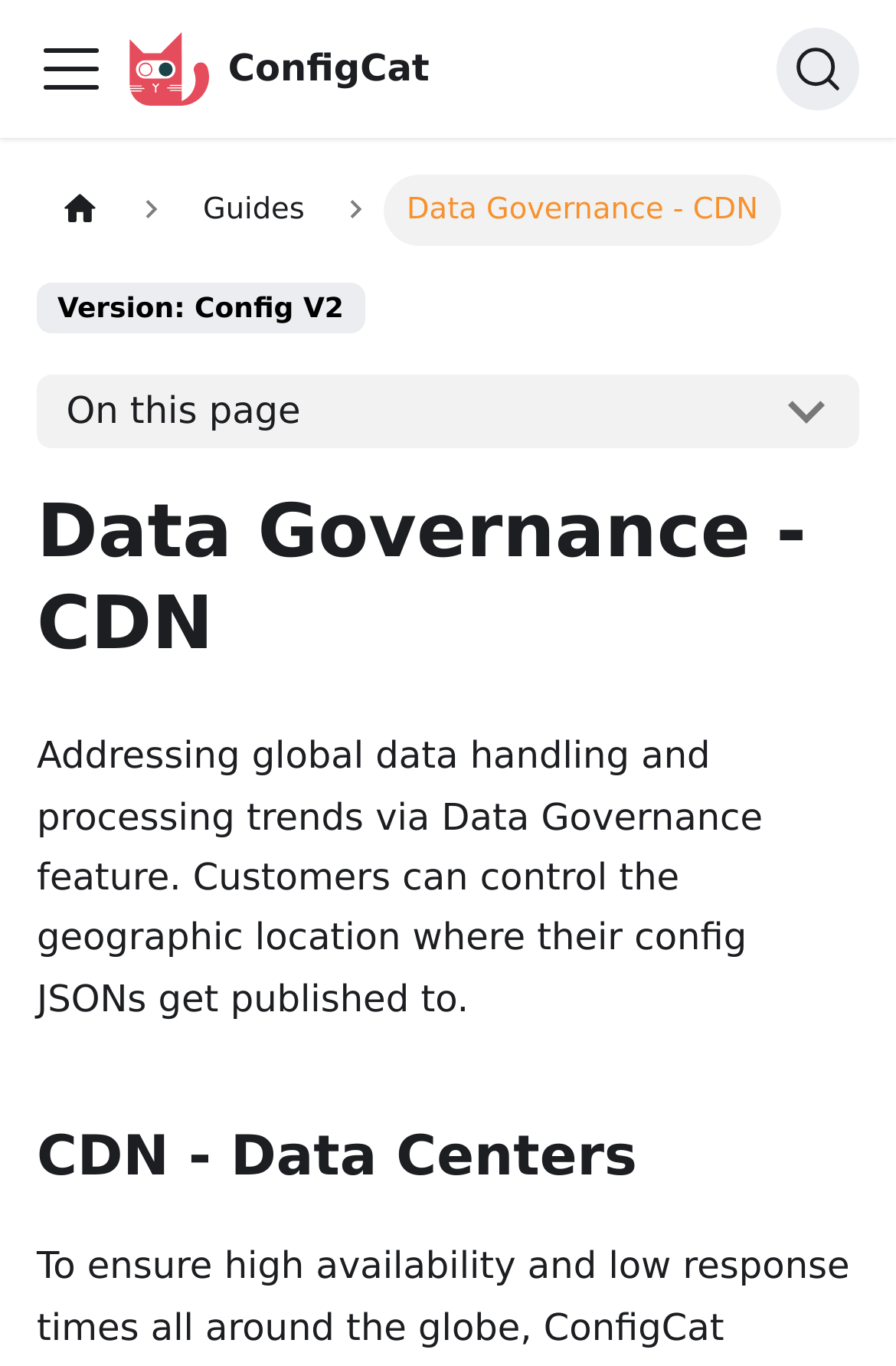Find and extract the text of the primary heading on the webpage.

Data Governance - CDN